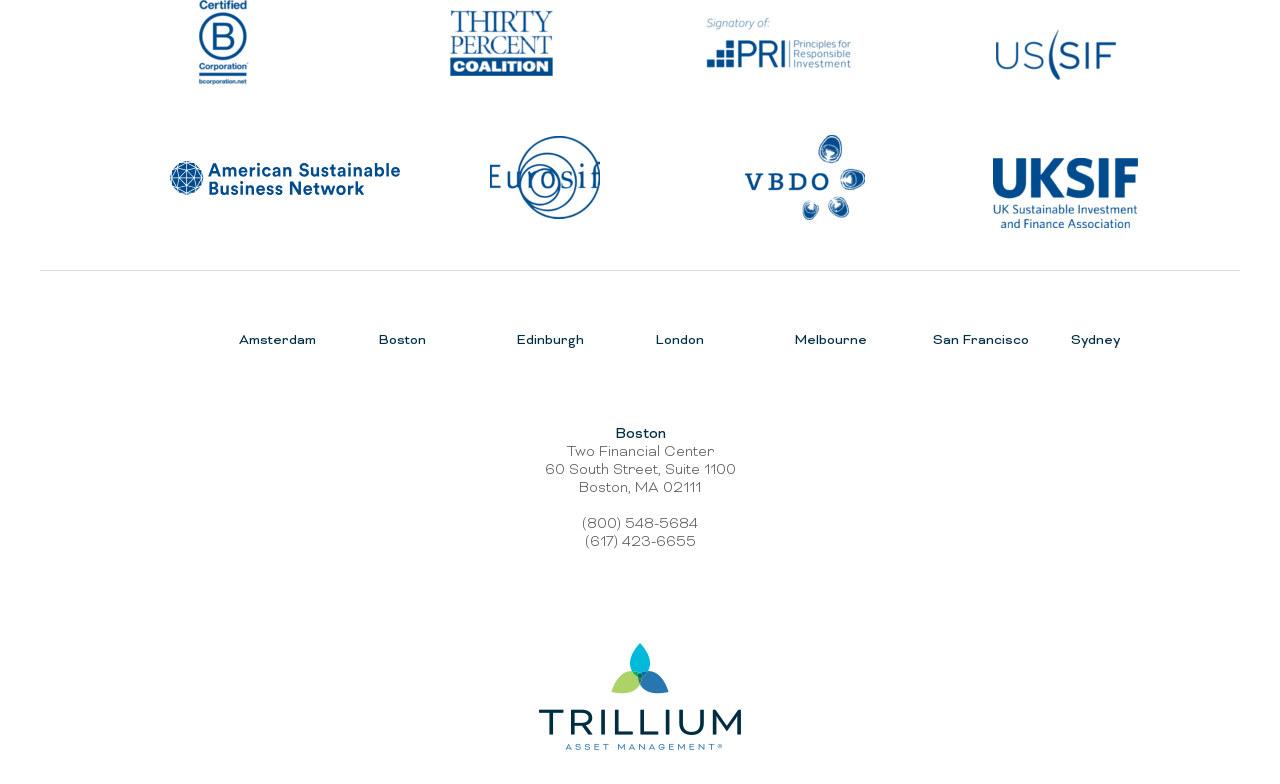What is the logo at the top left corner?
Provide a fully detailed and comprehensive answer to the question.

The logo at the top left corner is the BCorp logo, which is an image element with a transparent background, indicating that it might be a logo of a company or organization.